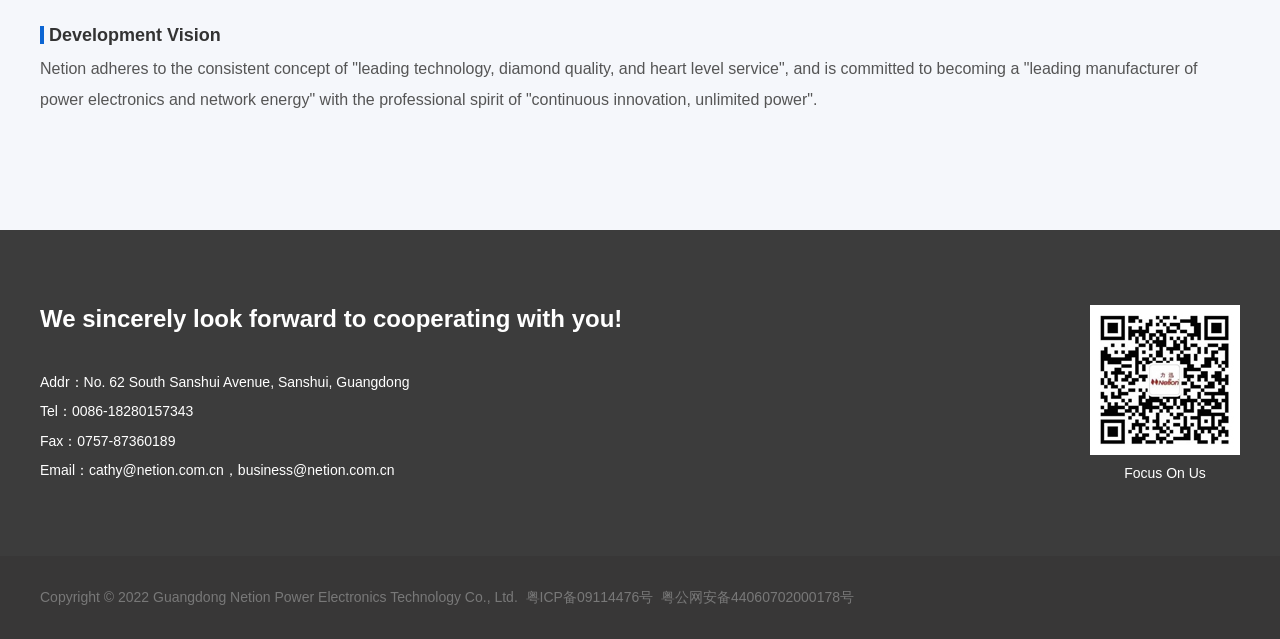Use a single word or phrase to answer the question: What is the company's copyright year?

2022